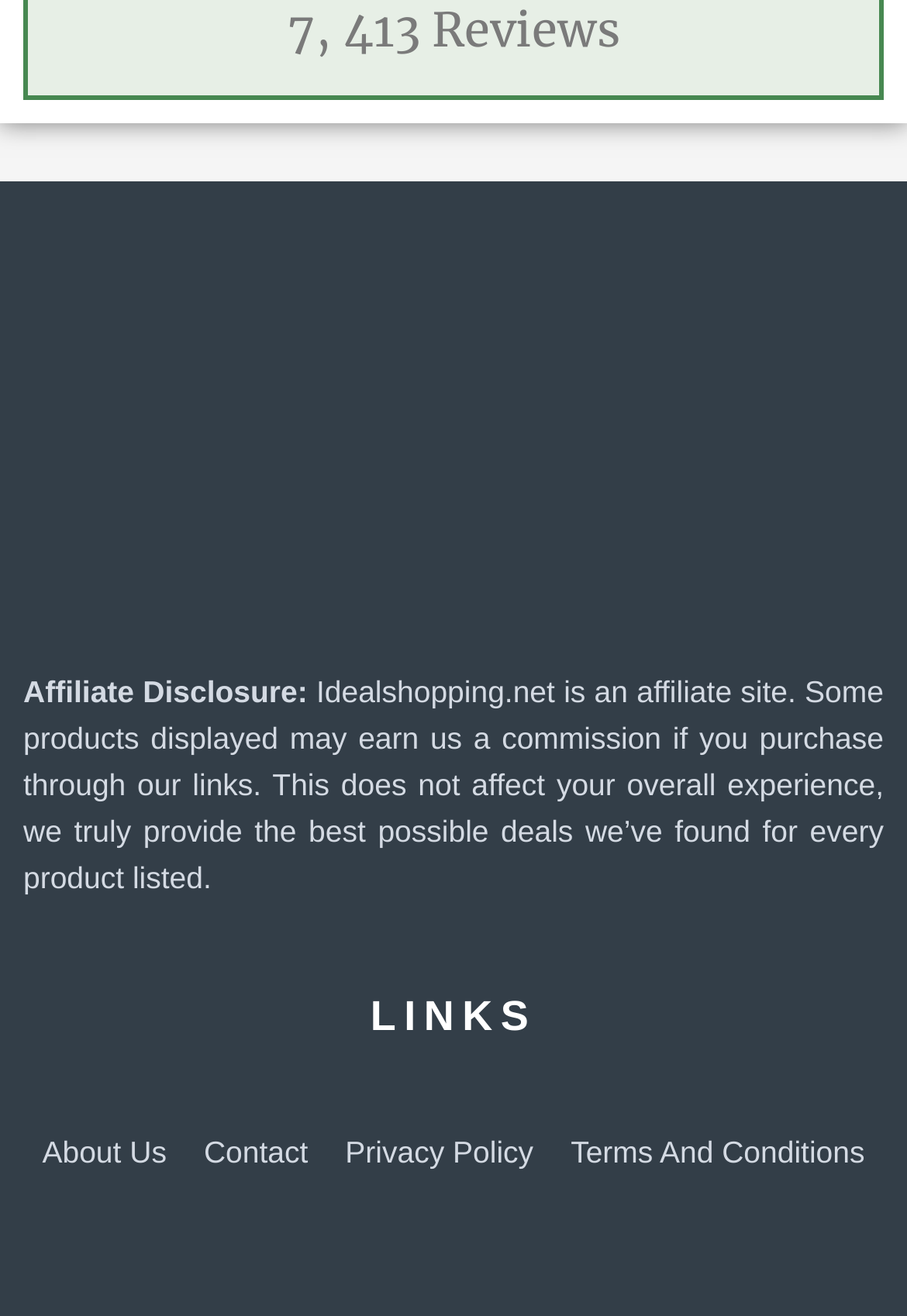Please analyze the image and give a detailed answer to the question:
What is the purpose of the affiliate site?

I read the Affiliate Disclosure text and found that the site earns a commission if a user purchases a product through their links, which does not affect the user's overall experience.